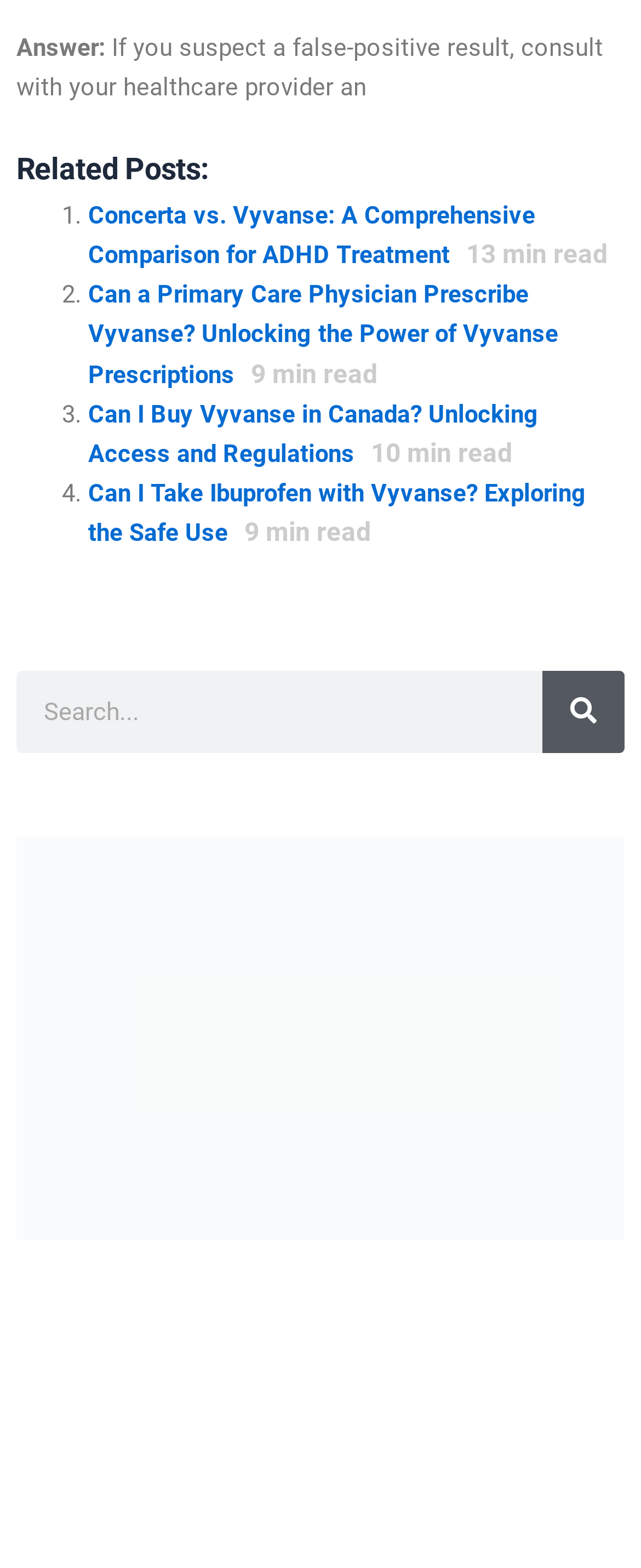Respond to the question below with a single word or phrase: How many minutes does it take to read the second related post?

9